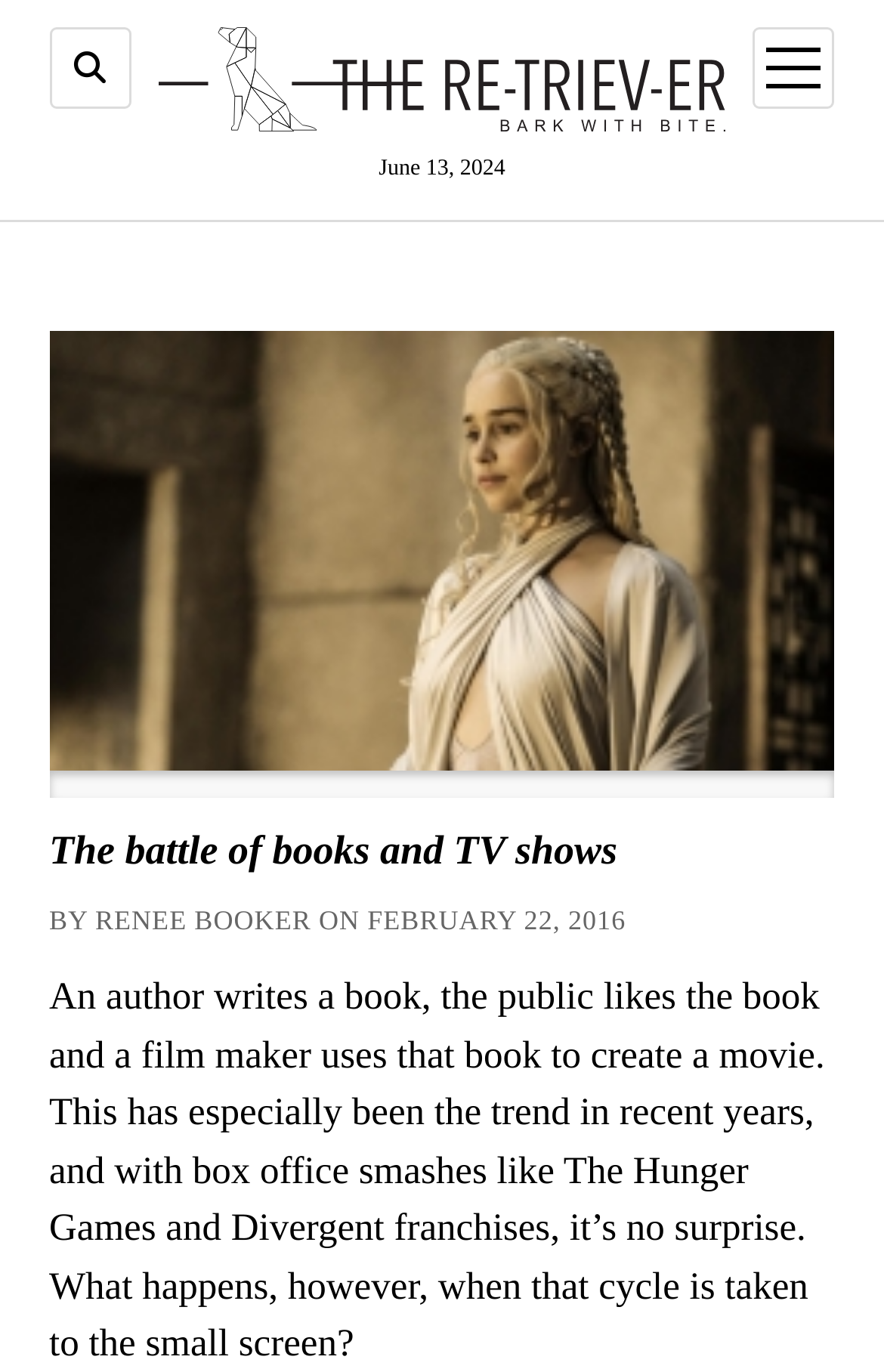Please find and generate the text of the main heading on the webpage.

The battle of books and TV shows